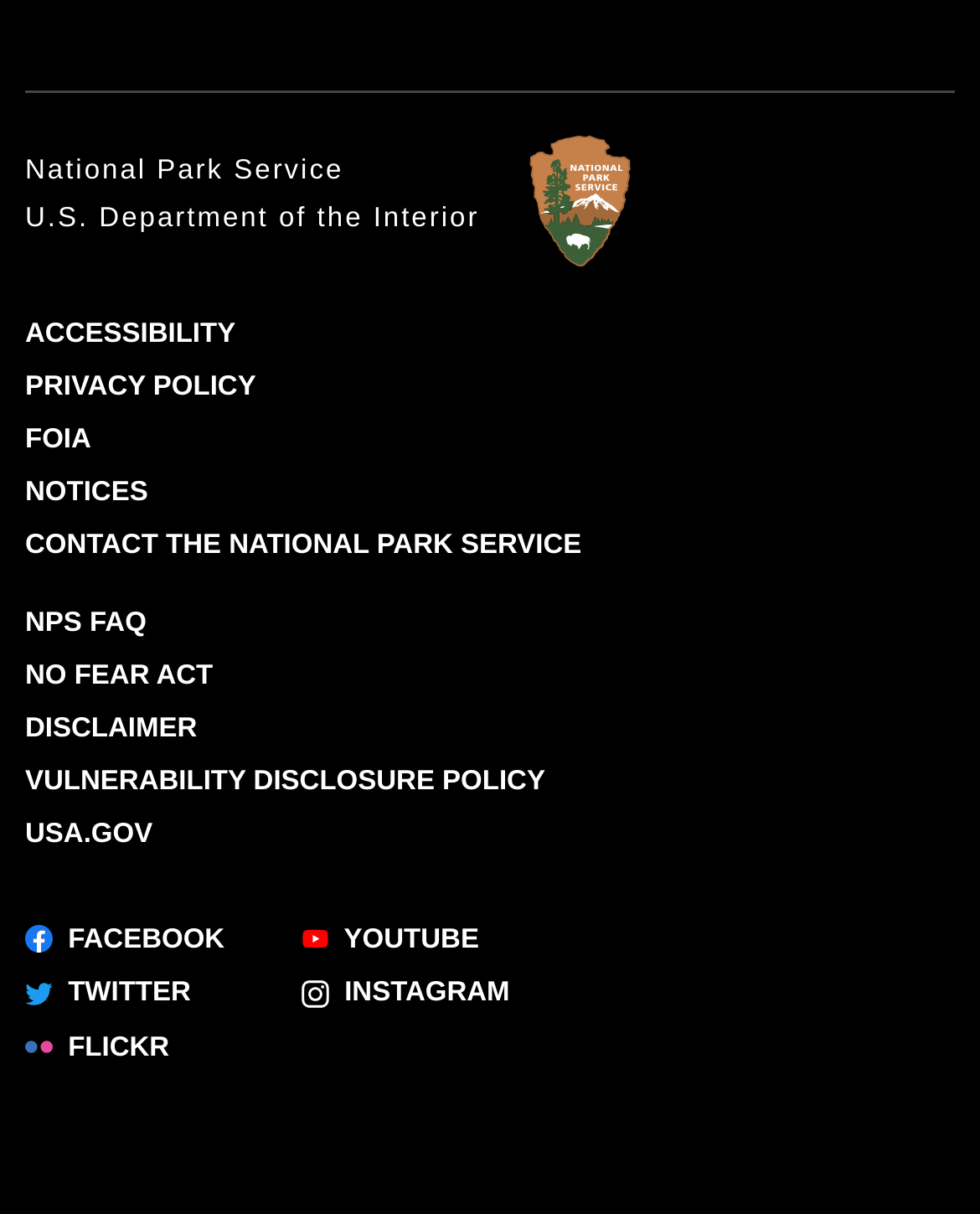Please respond in a single word or phrase: 
What is the purpose of the 'CONTACT THE NATIONAL PARK SERVICE' link?

To contact the National Park Service